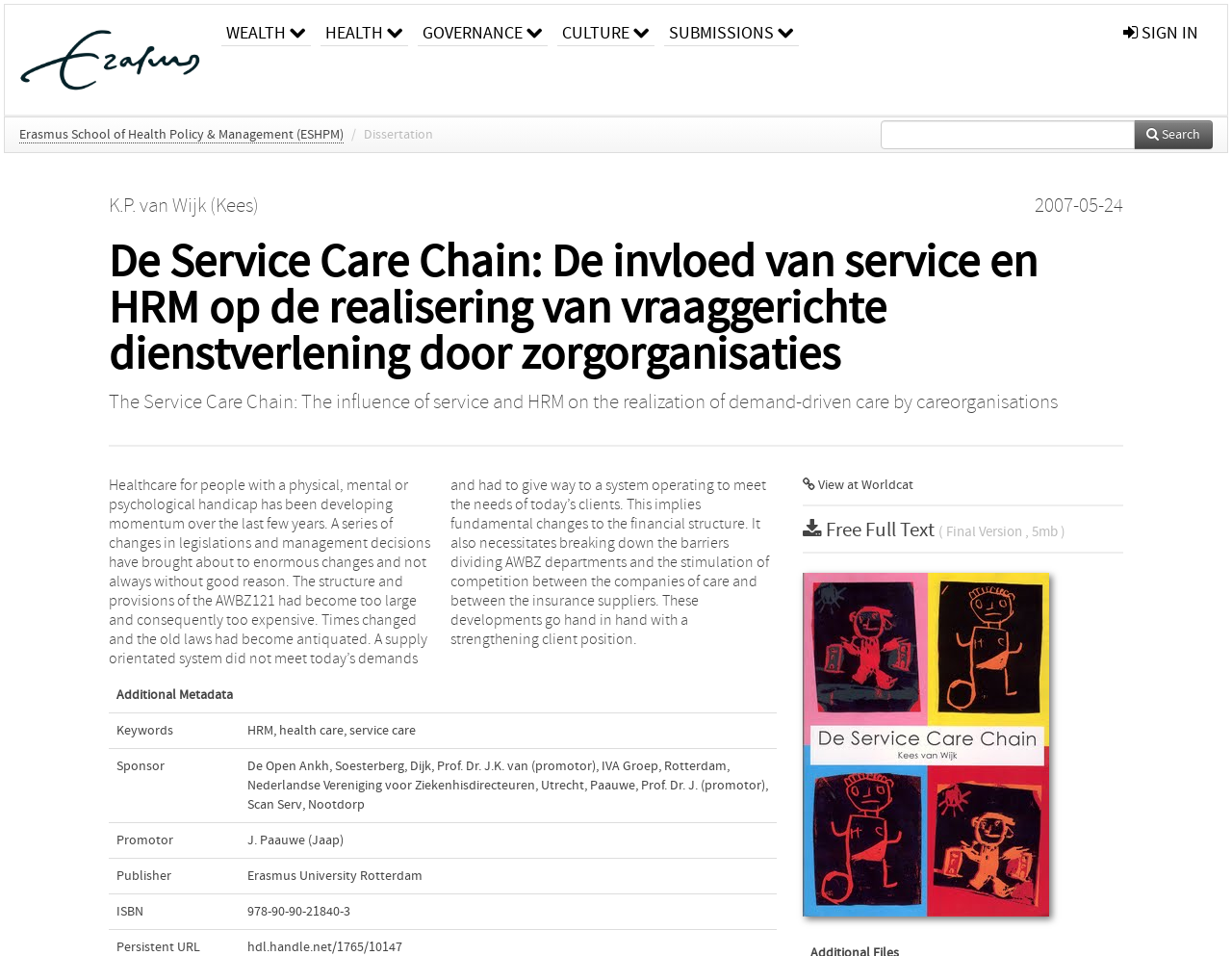Write an extensive caption that covers every aspect of the webpage.

This webpage is a repository page for a dissertation titled "De Service Care Chain: De invloed van service en HRM op de realisering van vraaggerichte dienstverlening door zorgorganisaties" at Erasmus University Repository. At the top left, there is a link to the university website accompanied by a university logo image. Below this, there are five links to different categories: WEALTH, HEALTH, GOVERNANCE, CULTURE, and SUBMISSIONS. 

On the top right, there is a link to sign in, represented by a lock icon. Below this, there is a link to Erasmus School of Health Policy & Management (ESHPM) followed by a forward slash and the text "Dissertation". 

In the main content area, there is a heading with the title of the dissertation, followed by its English translation. Below this, there is a paragraph describing the context and purpose of the dissertation. 

Underneath, there is a table with additional metadata, including keywords, sponsor, promotor, publisher, and ISBN. Each row in the table has two columns, with the left column containing the metadata type and the right column containing the corresponding value. 

On the right side of the page, there are several links, including "View at Worldcat", "Free Full Text (Final Version, 5mb)", and a link to the cover of the dissertation, which is also displayed as an image below.